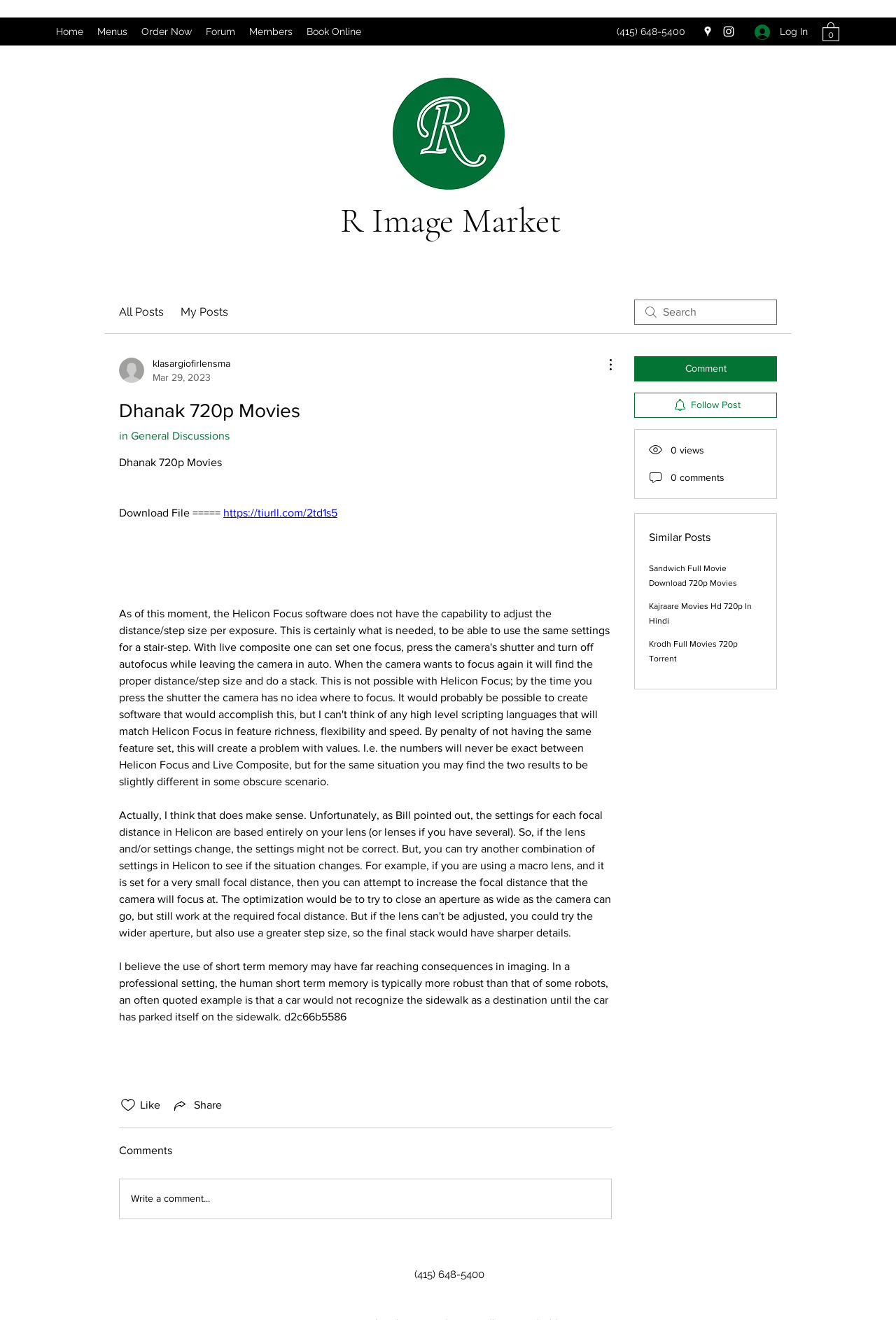Please locate the bounding box coordinates for the element that should be clicked to achieve the following instruction: "Click on the 'More Actions' button". Ensure the coordinates are given as four float numbers between 0 and 1, i.e., [left, top, right, bottom].

[0.664, 0.27, 0.683, 0.282]